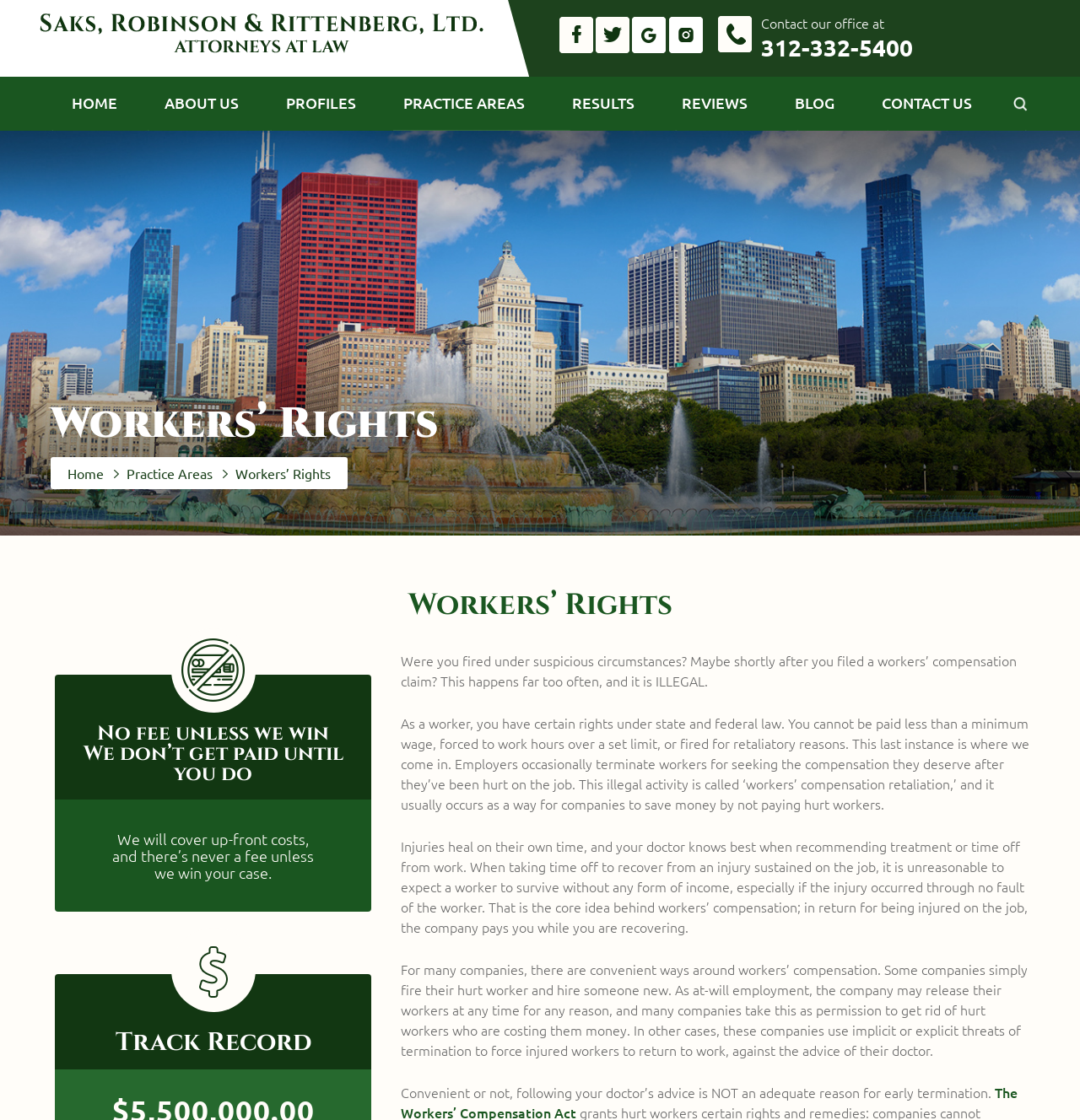Please answer the following question as detailed as possible based on the image: 
What is the policy on fees for the law firm?

The policy on fees can be found in the middle of the webpage, where it is stated that 'No fee unless we win' and 'We don’t get paid until you do'. This suggests that the law firm only charges fees if they win the case, and not otherwise.